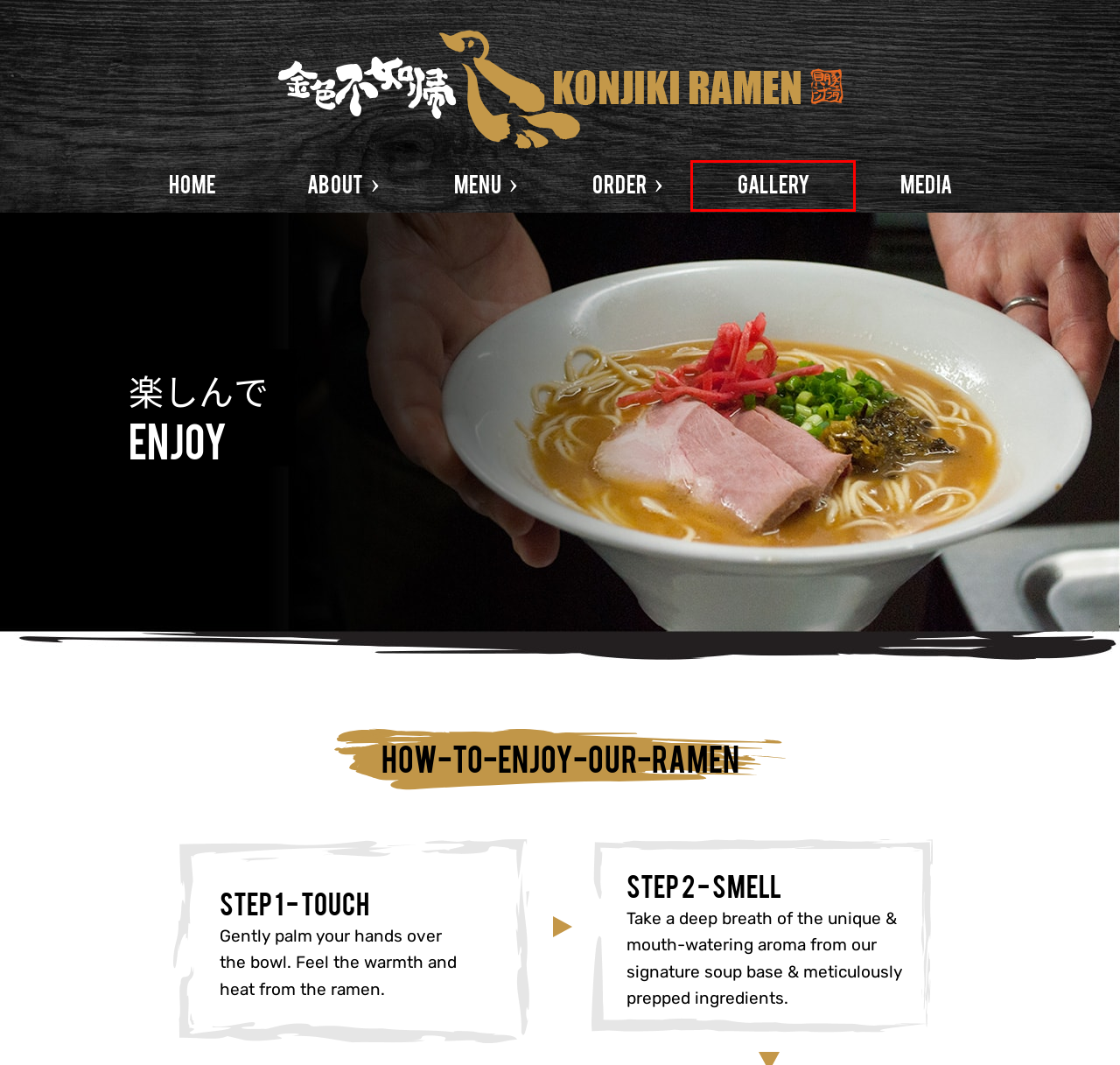Using the screenshot of a webpage with a red bounding box, pick the webpage description that most accurately represents the new webpage after the element inside the red box is clicked. Here are the candidates:
A. Konjiki Ramen  Our  Ramen
B. Konjiki Ramen  Contact
C. Konjiki Ramen  Our Concept
D. Konjiki Ramen  Media
E. Konjiki Ramen  Jobs
F. Konjiki Ramen  Menus
G. Konjiki Ramen  Gallery
H. Konjiki Ramen

G